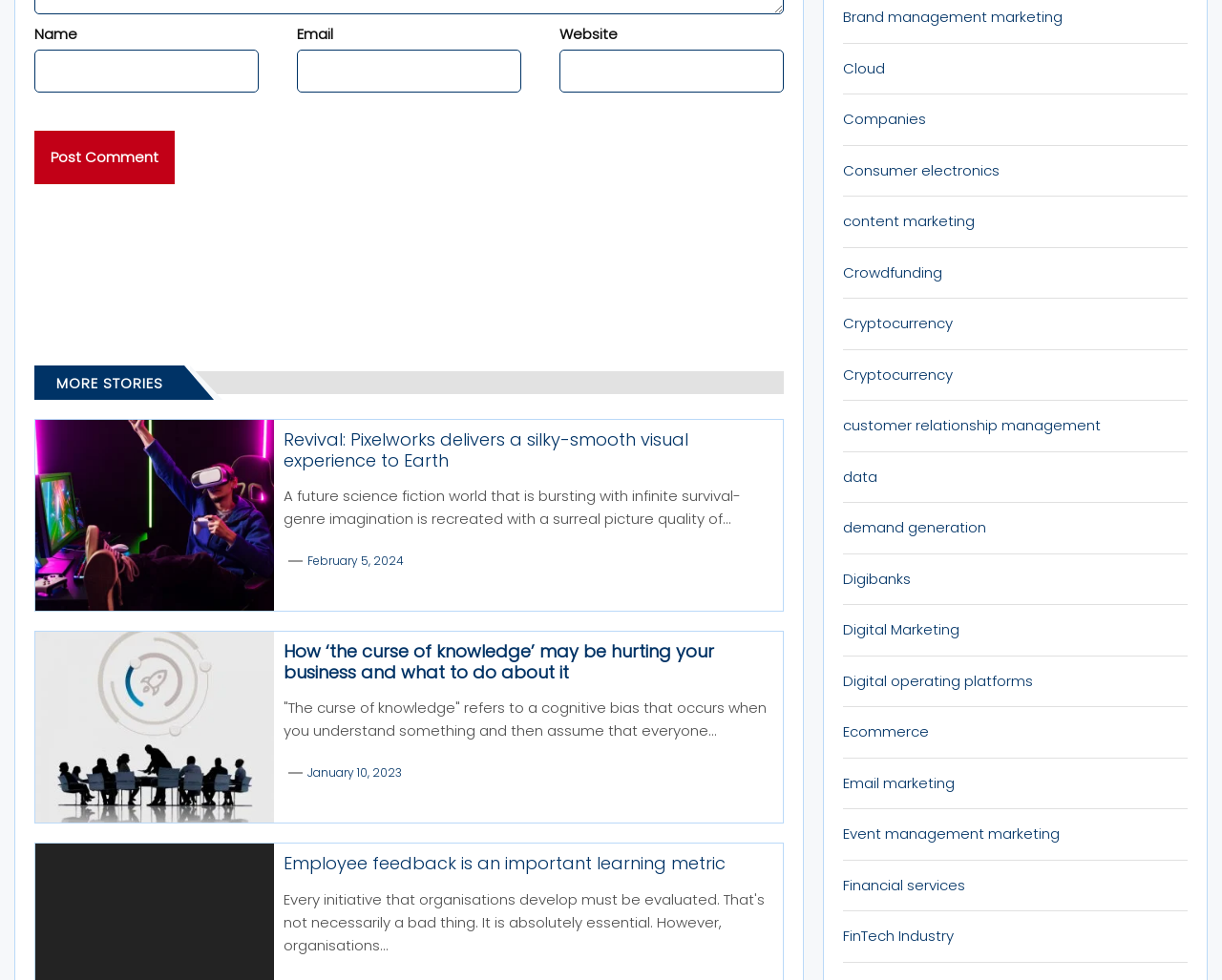Find and indicate the bounding box coordinates of the region you should select to follow the given instruction: "Search for a topic".

None